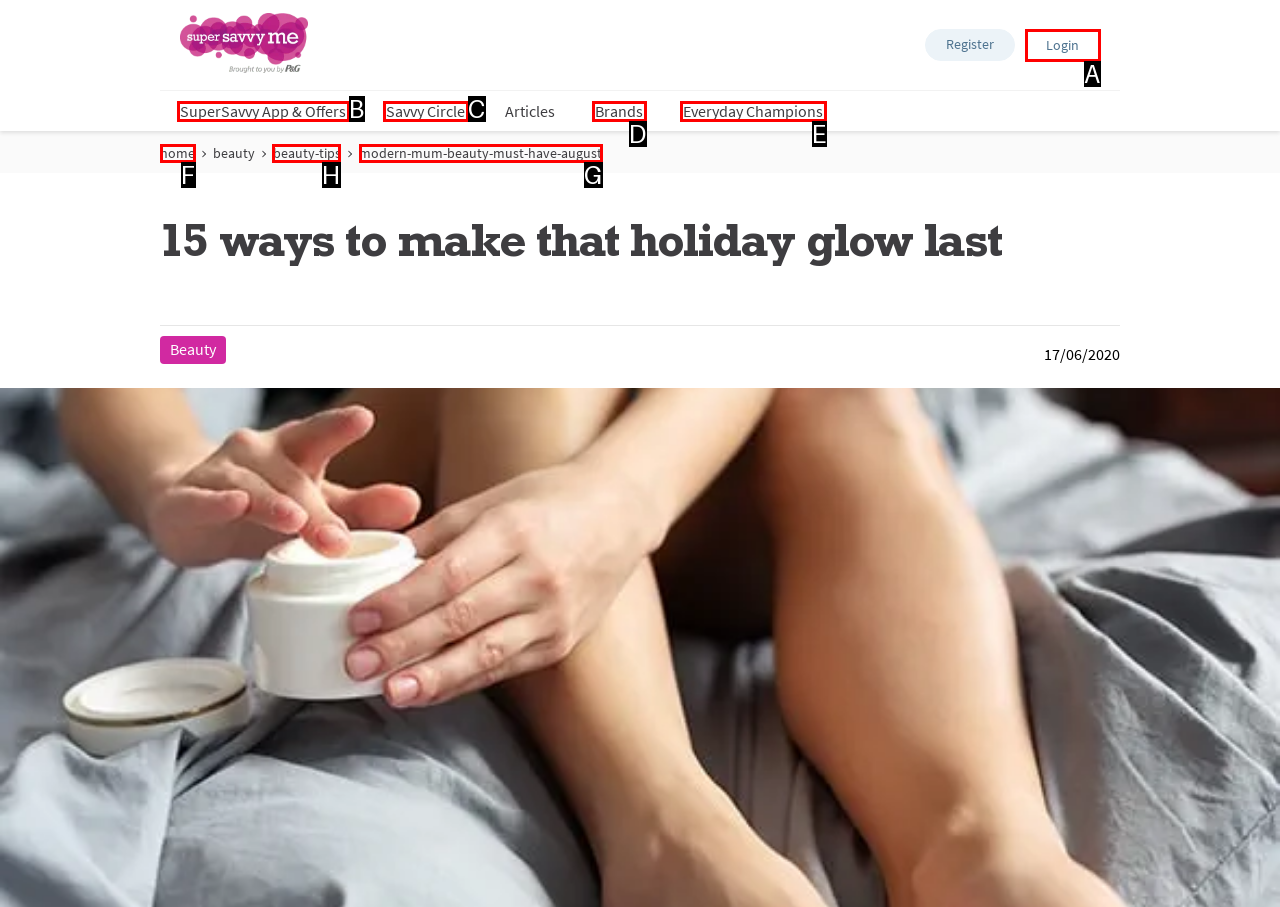To execute the task: Click the 'SUBMIT' button, which one of the highlighted HTML elements should be clicked? Answer with the option's letter from the choices provided.

None